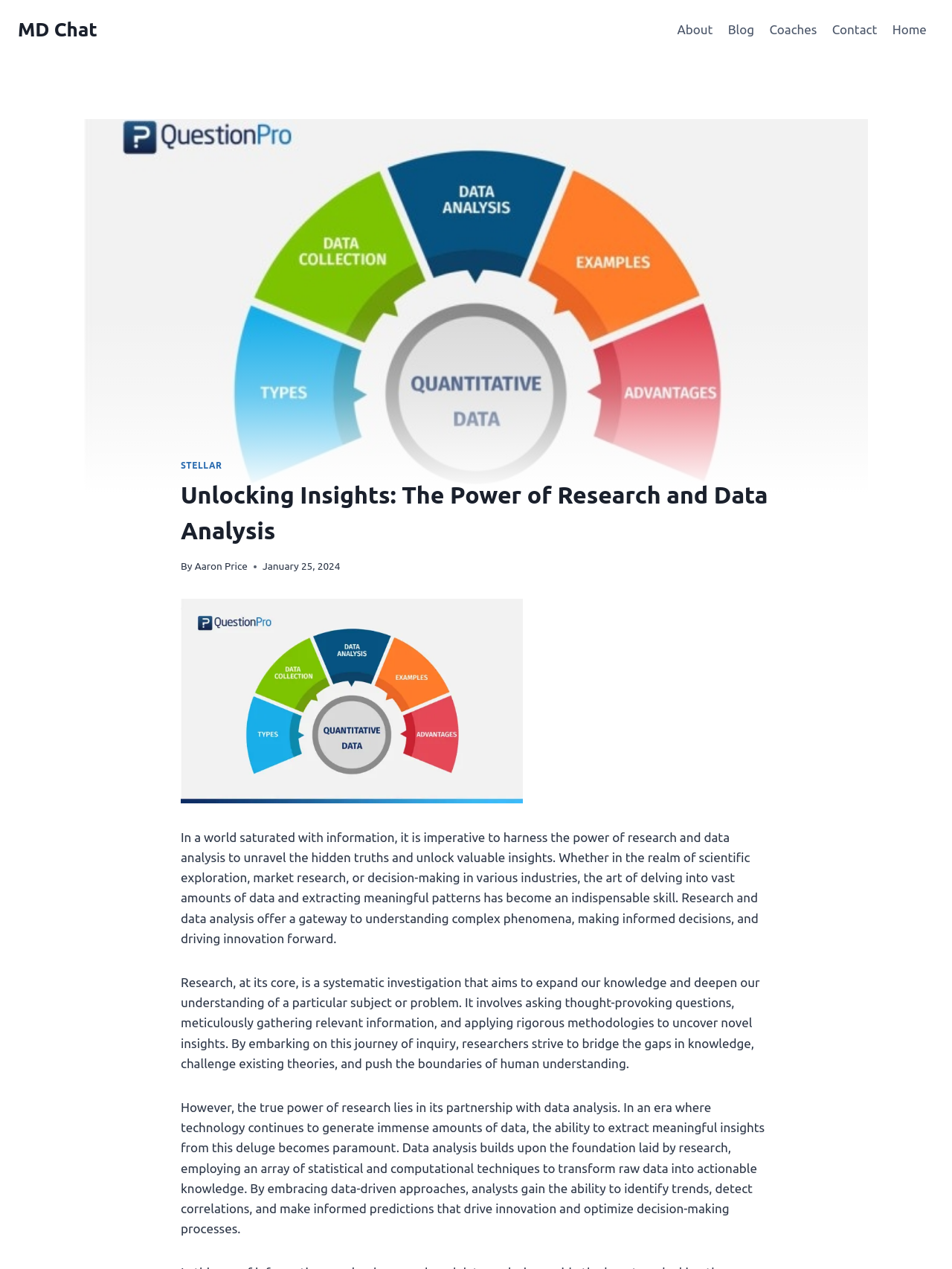What is the purpose of research?
Utilize the image to construct a detailed and well-explained answer.

The purpose of research can be determined by reading the second paragraph. The text 'Research, at its core, is a systematic investigation that aims to expand our knowledge and deepen our understanding of a particular subject or problem.' clearly states that the purpose of research is to expand knowledge and deepen understanding.